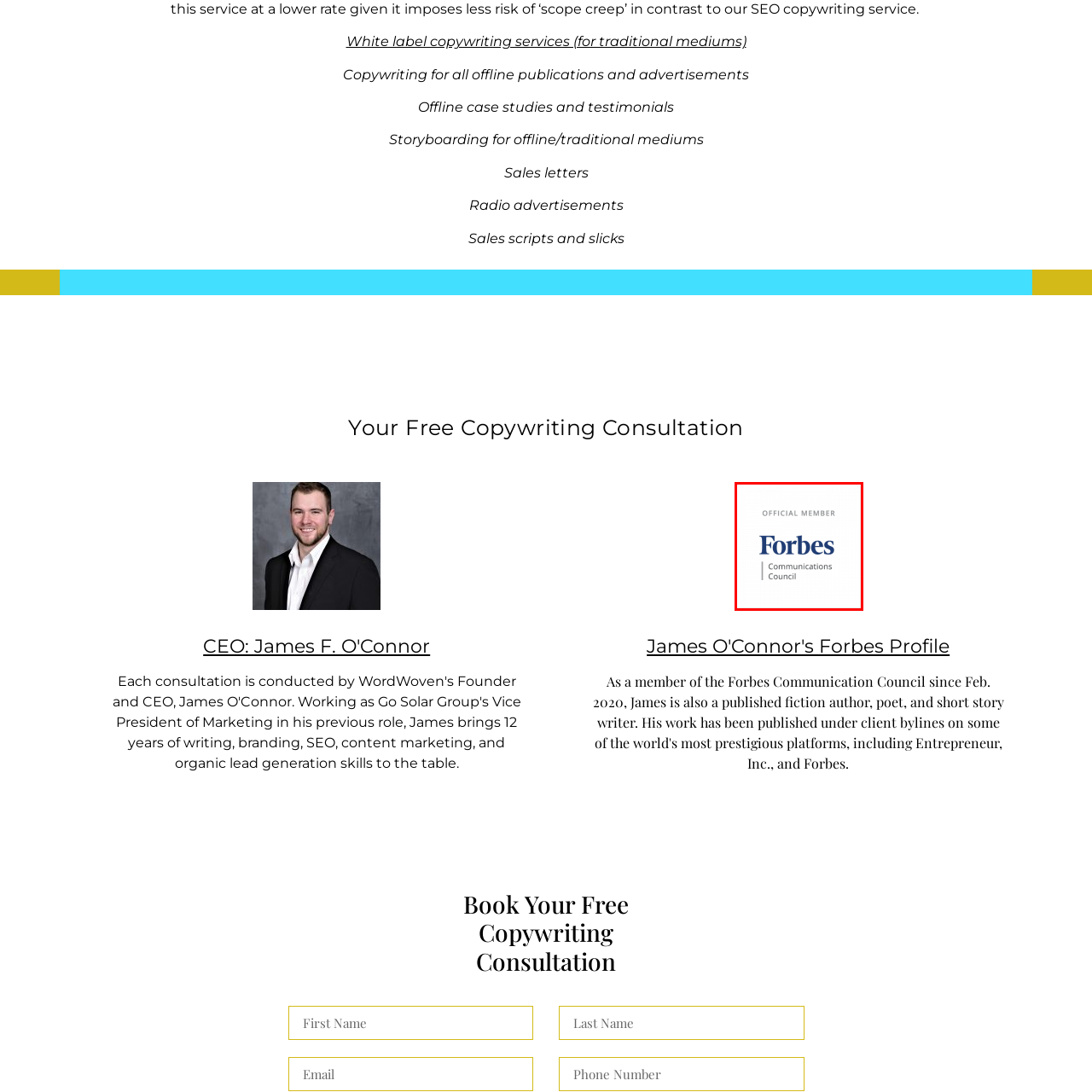Please review the image enclosed by the red bounding box and give a detailed answer to the following question, utilizing the information from the visual: What is positioned above the 'Forbes' logo?

The caption clearly states that the text 'OFFICIAL MEMBER' is positioned above the 'Forbes' logo, identifying the bearer as part of this esteemed council.